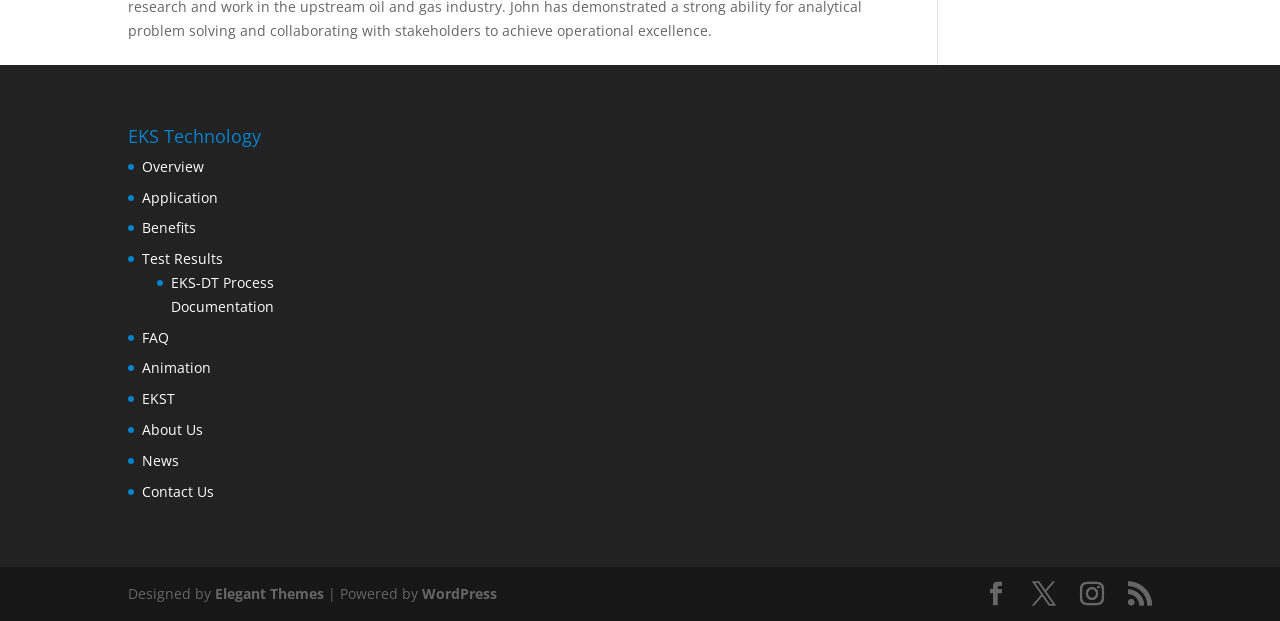Please determine the bounding box coordinates for the element that should be clicked to follow these instructions: "Visit EKS-DT Process Documentation".

[0.134, 0.44, 0.214, 0.509]